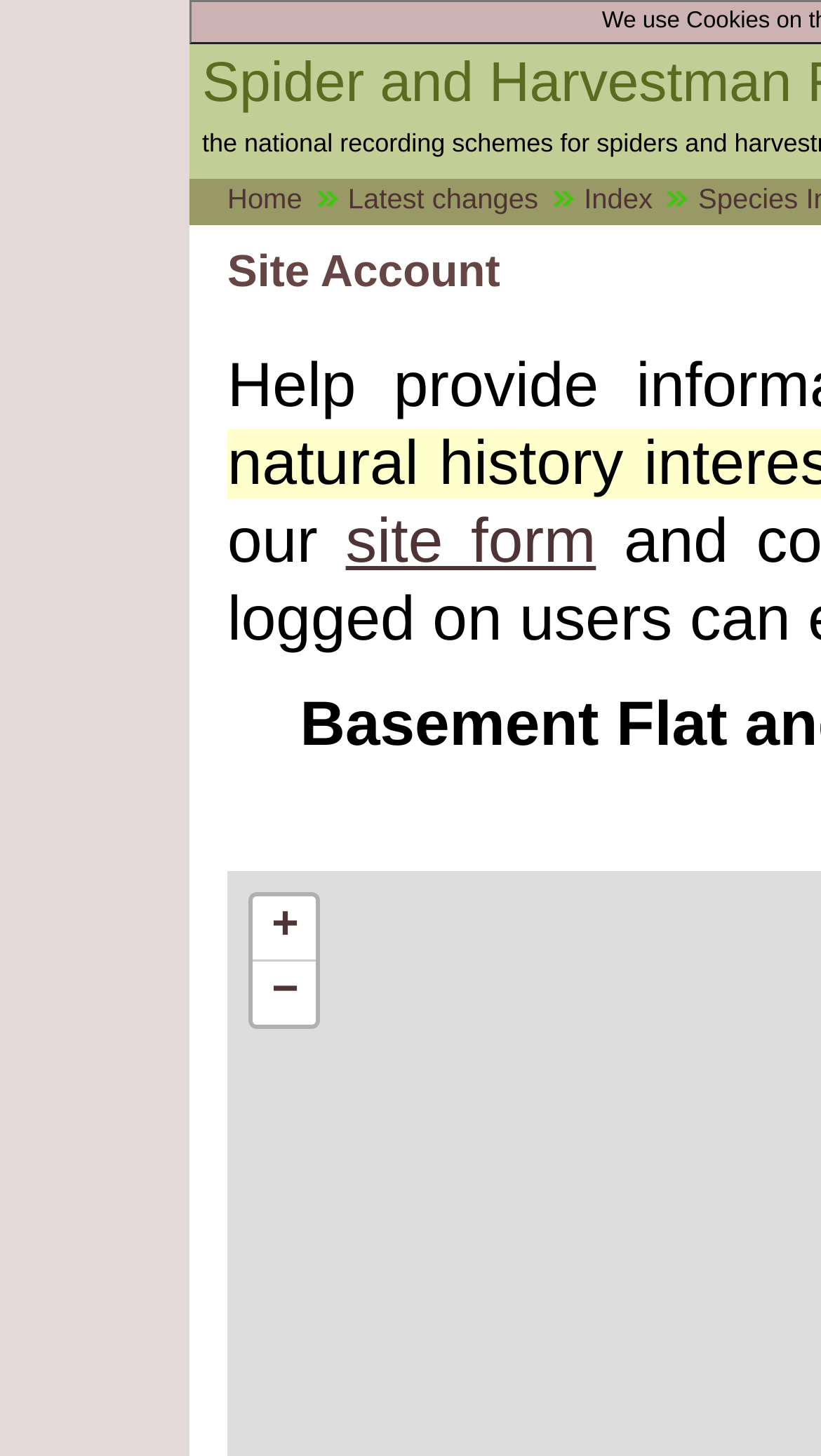What is the opposite action of the 'Zoom in' button?
Please provide a single word or phrase as your answer based on the screenshot.

Zoom out